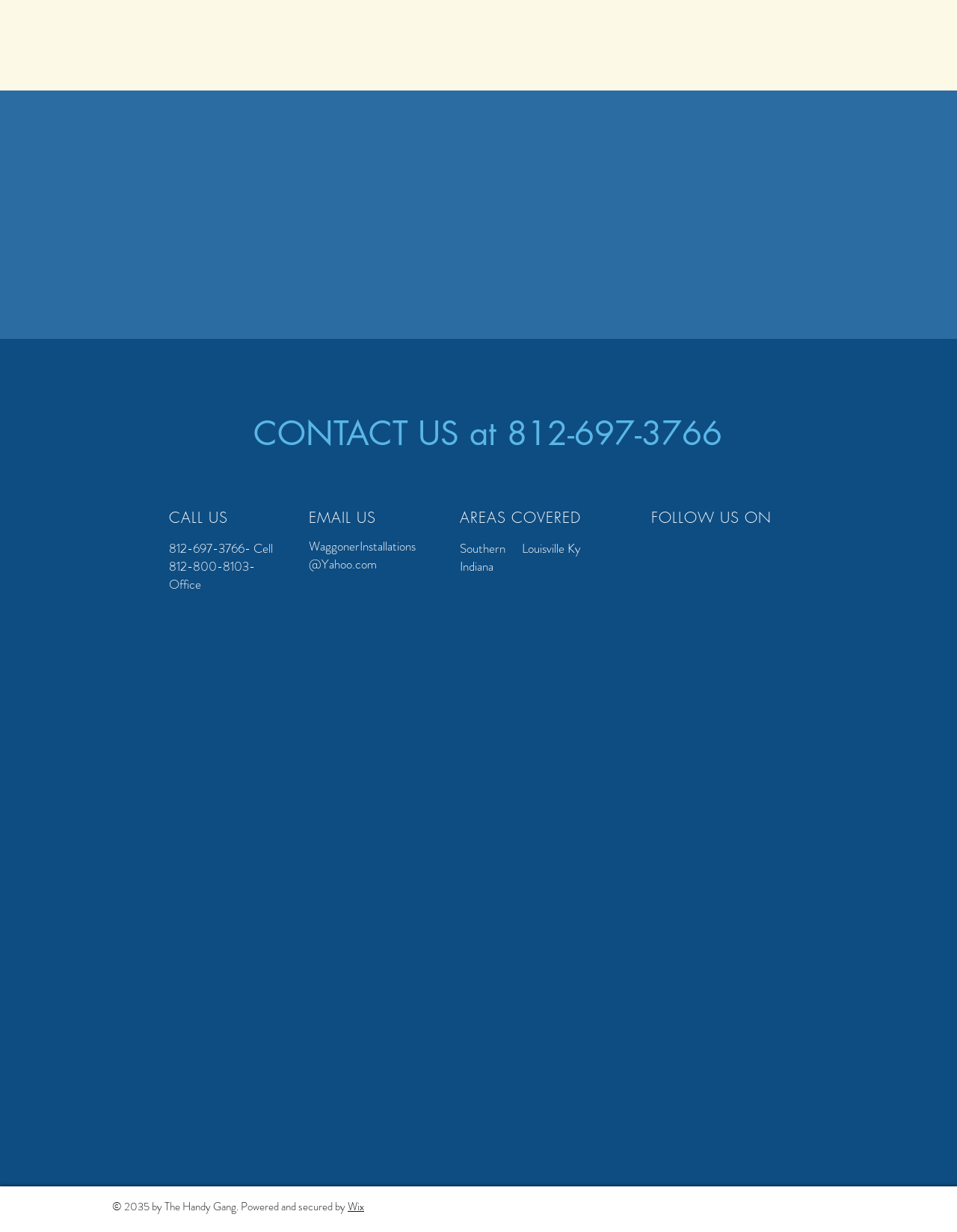What is the email address to contact?
Refer to the image and provide a one-word or short phrase answer.

WaggonerInstallations@Yahoo.com